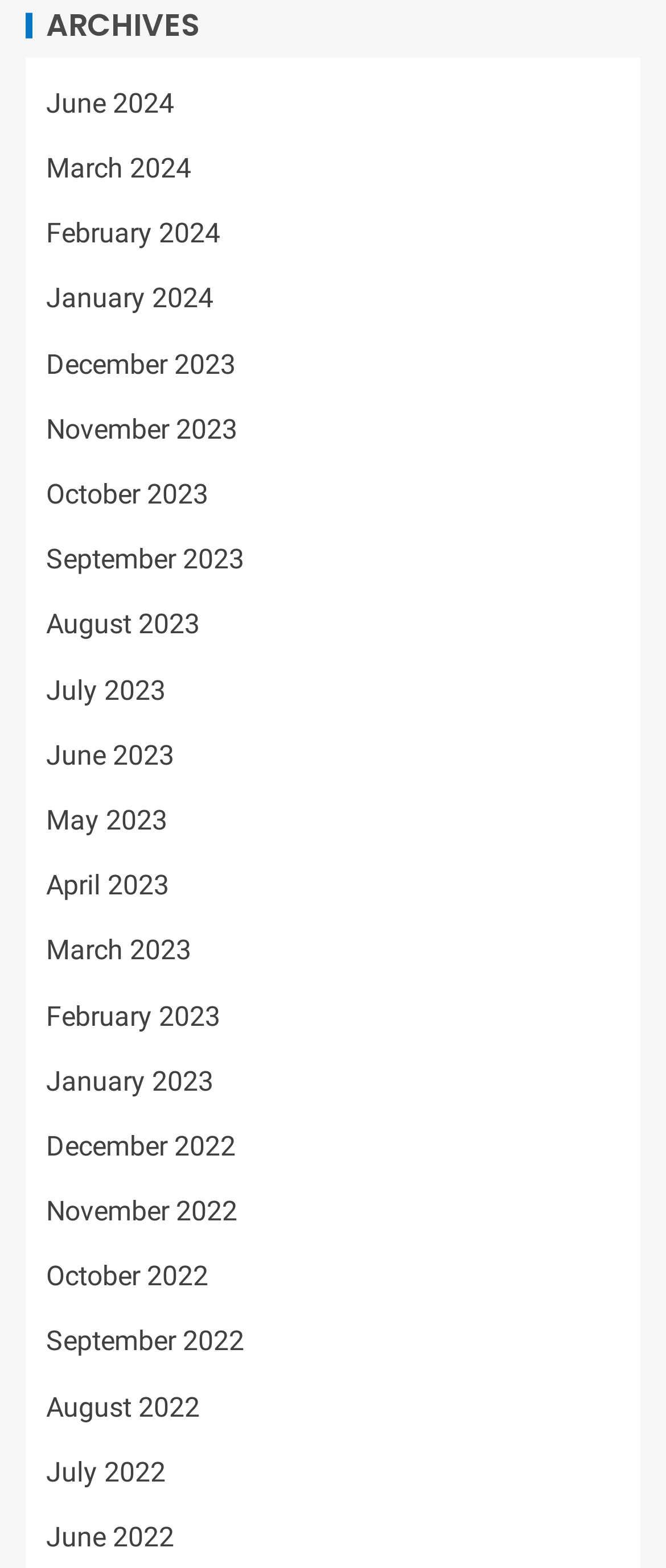Answer the question in one word or a short phrase:
What is the category of the webpage?

Archives